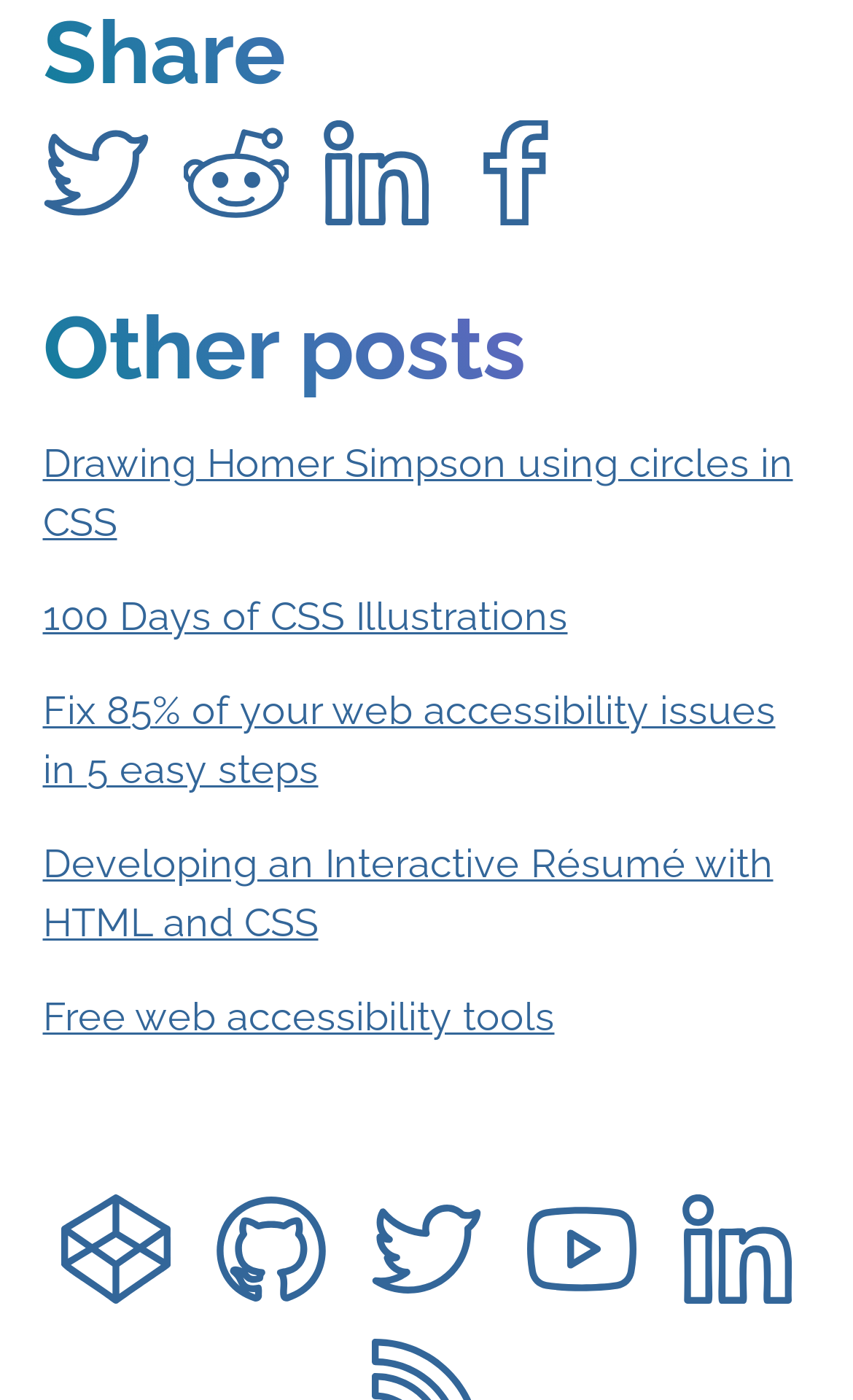What is the purpose of the 'Other posts' section?
Please look at the screenshot and answer in one word or a short phrase.

To display additional blog posts